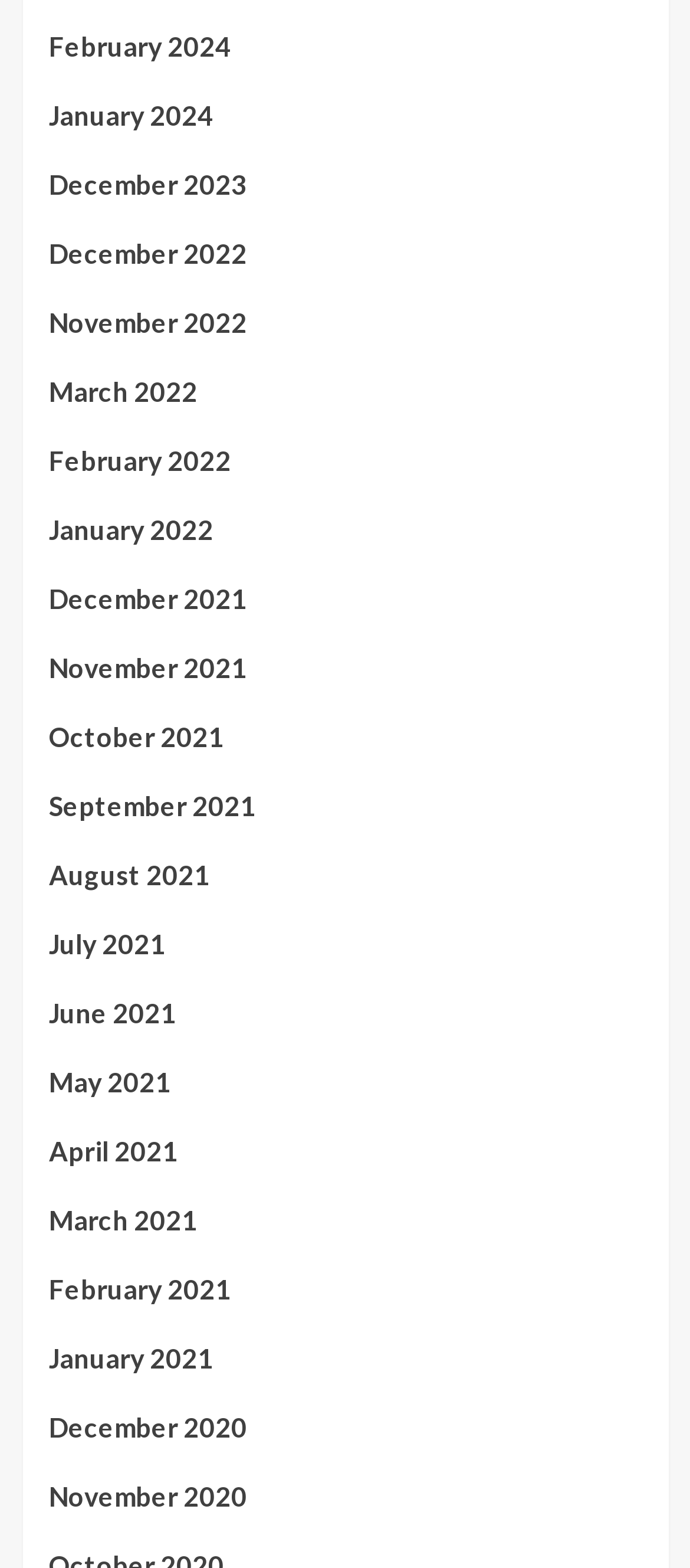Are the months listed in chronological order?
Answer with a single word or phrase, using the screenshot for reference.

Yes